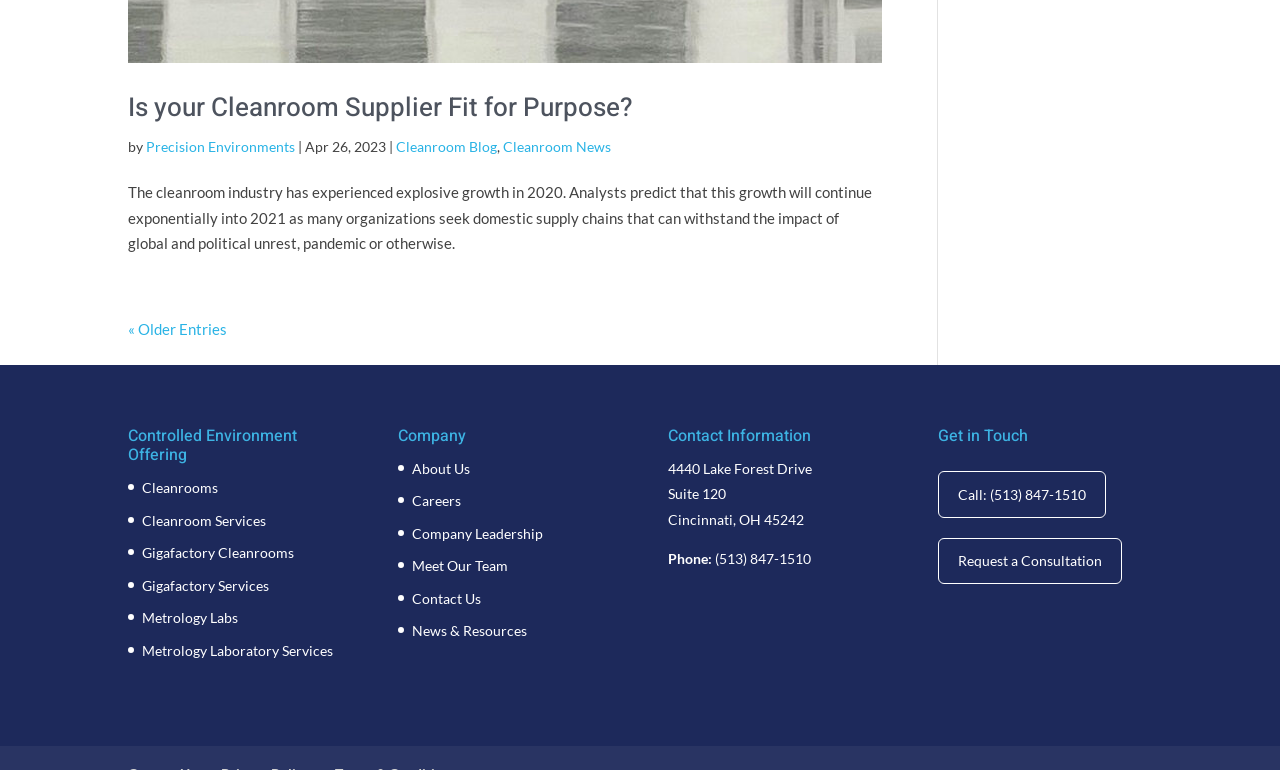How can I contact the company?
Relying on the image, give a concise answer in one word or a brief phrase.

Phone or request consultation